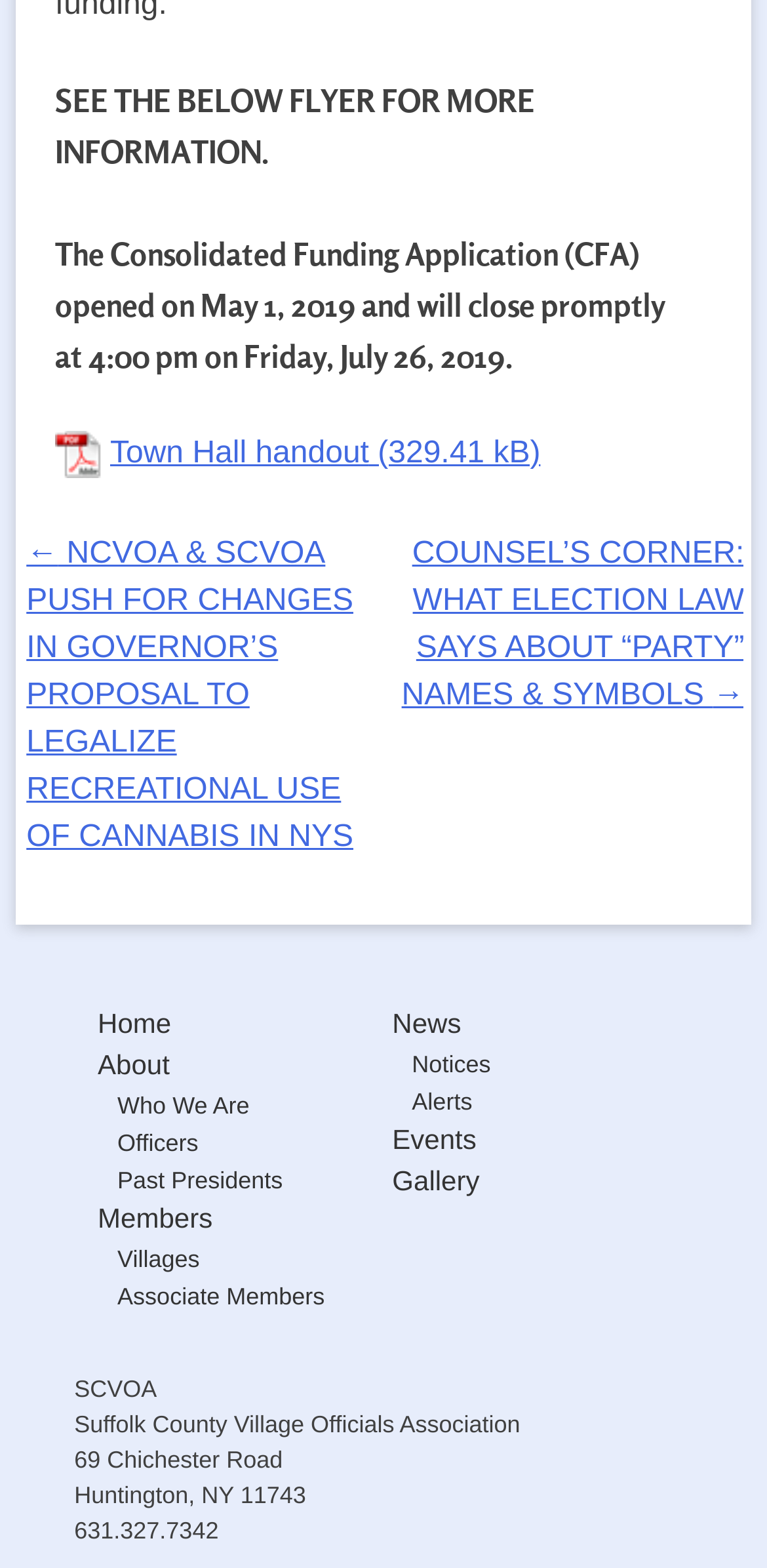Respond to the following question using a concise word or phrase: 
How many navigation links are there at the top of the page?

7